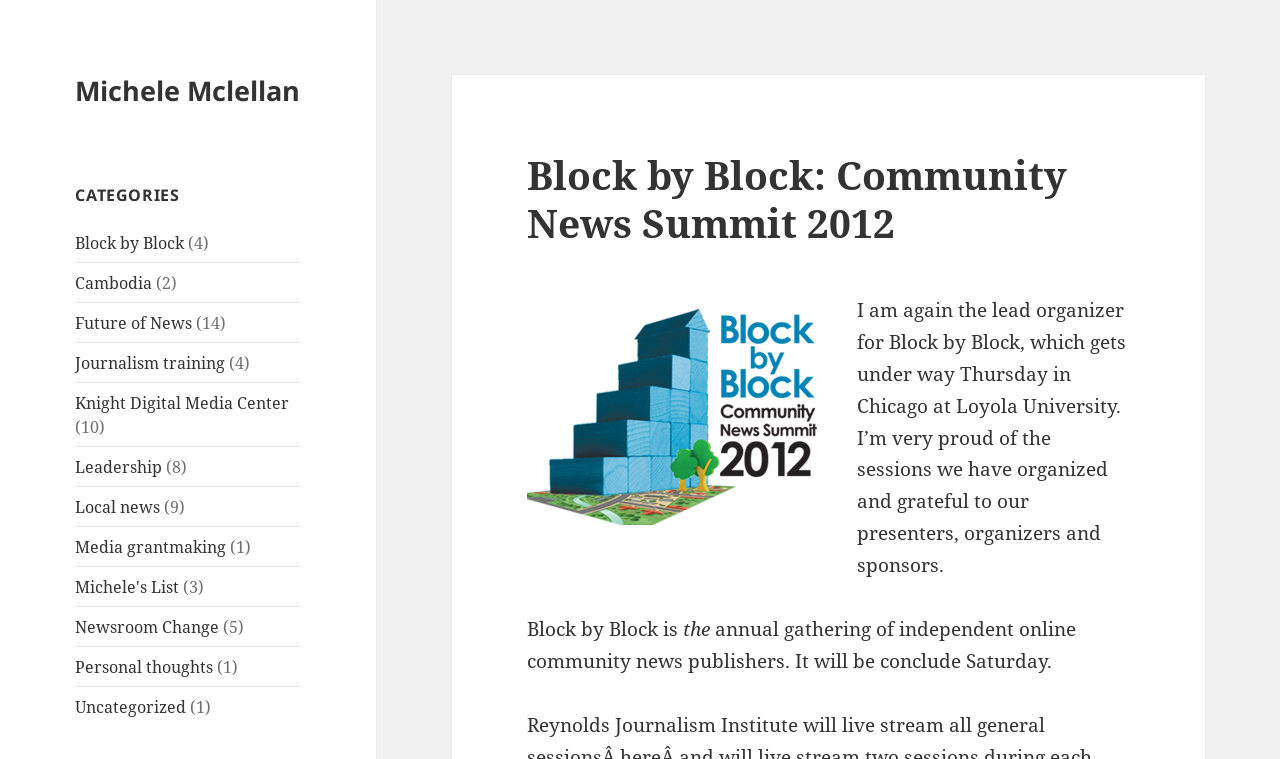Please specify the bounding box coordinates of the area that should be clicked to accomplish the following instruction: "Learn about Newsroom Change". The coordinates should consist of four float numbers between 0 and 1, i.e., [left, top, right, bottom].

[0.059, 0.811, 0.171, 0.84]